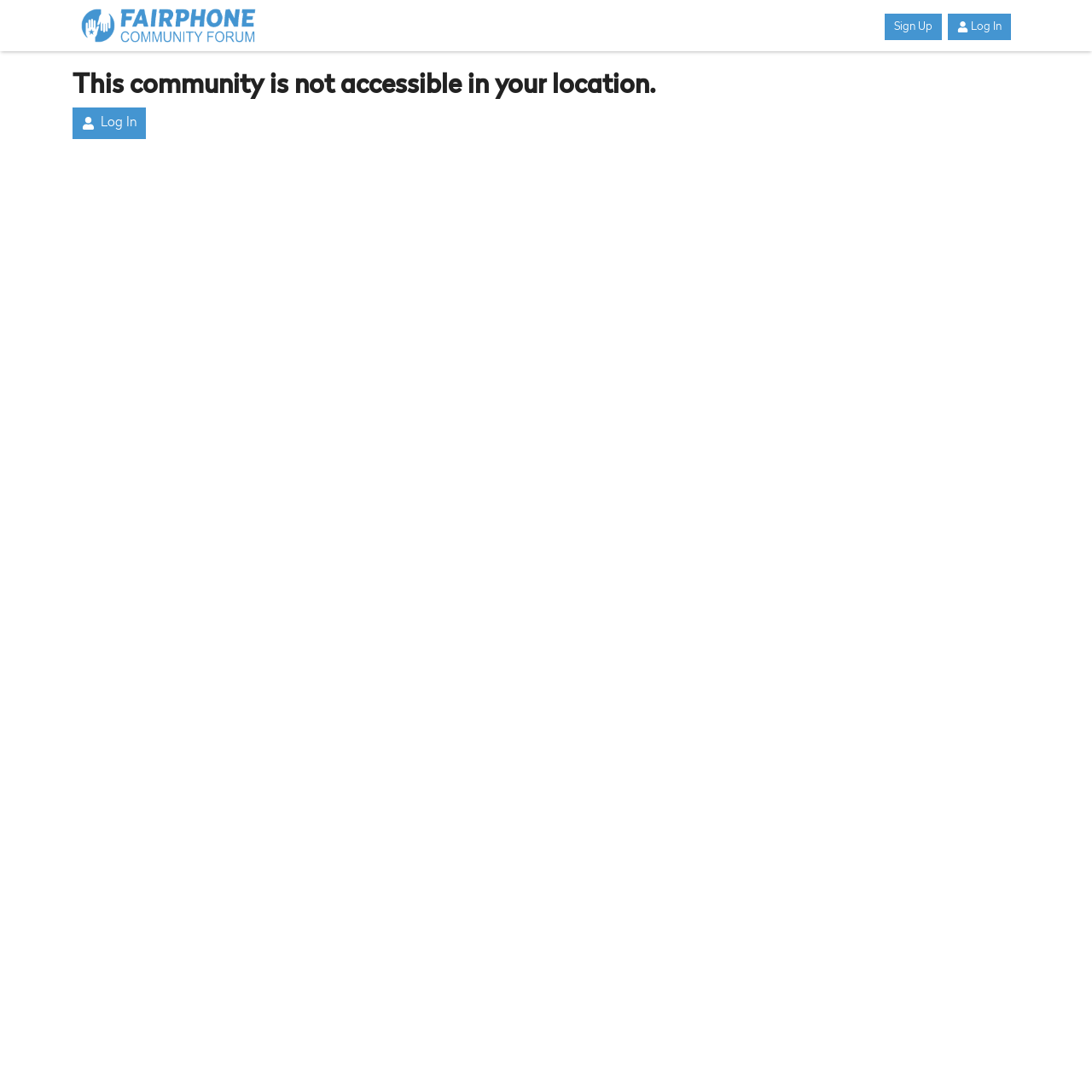Locate the UI element described by Log In in the provided webpage screenshot. Return the bounding box coordinates in the format (top-left x, top-left y, bottom-right x, bottom-right y), ensuring all values are between 0 and 1.

[0.066, 0.098, 0.134, 0.127]